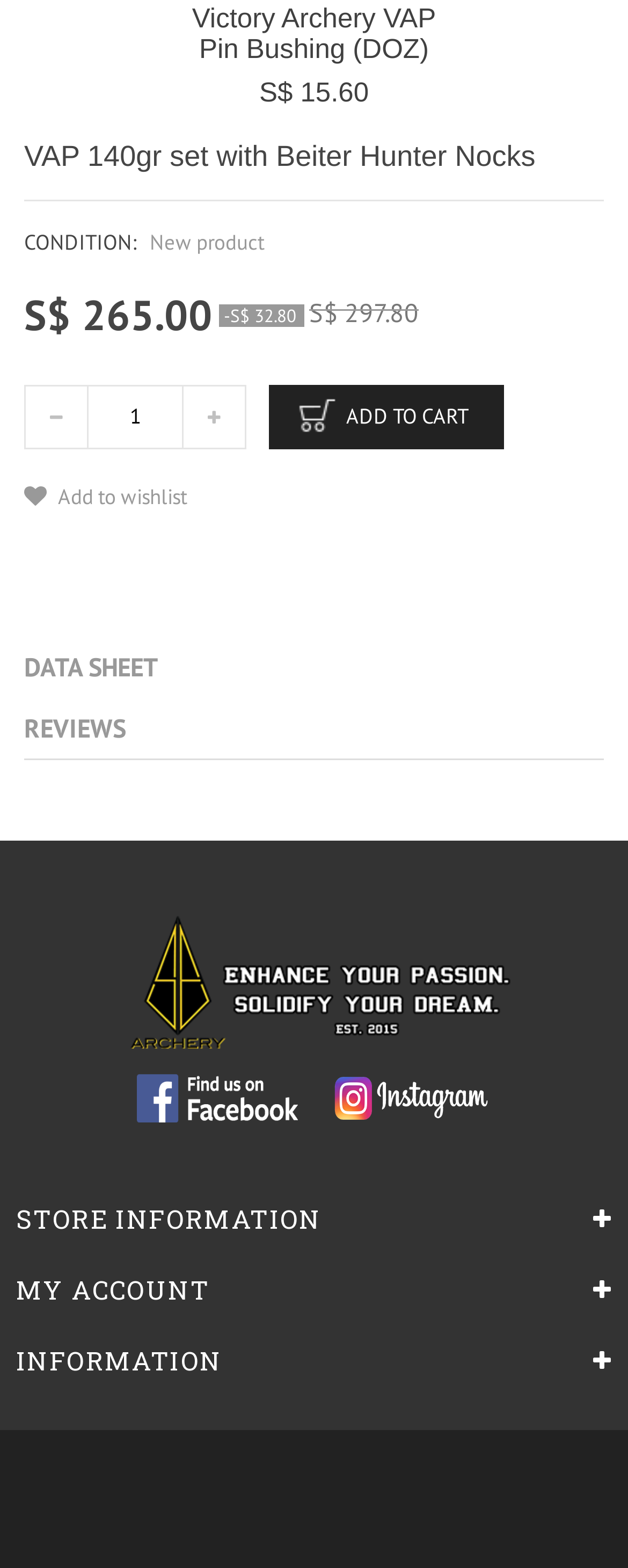What is the purpose of the link 'DATA SHEET'?
Look at the image and answer with only one word or phrase.

View product details